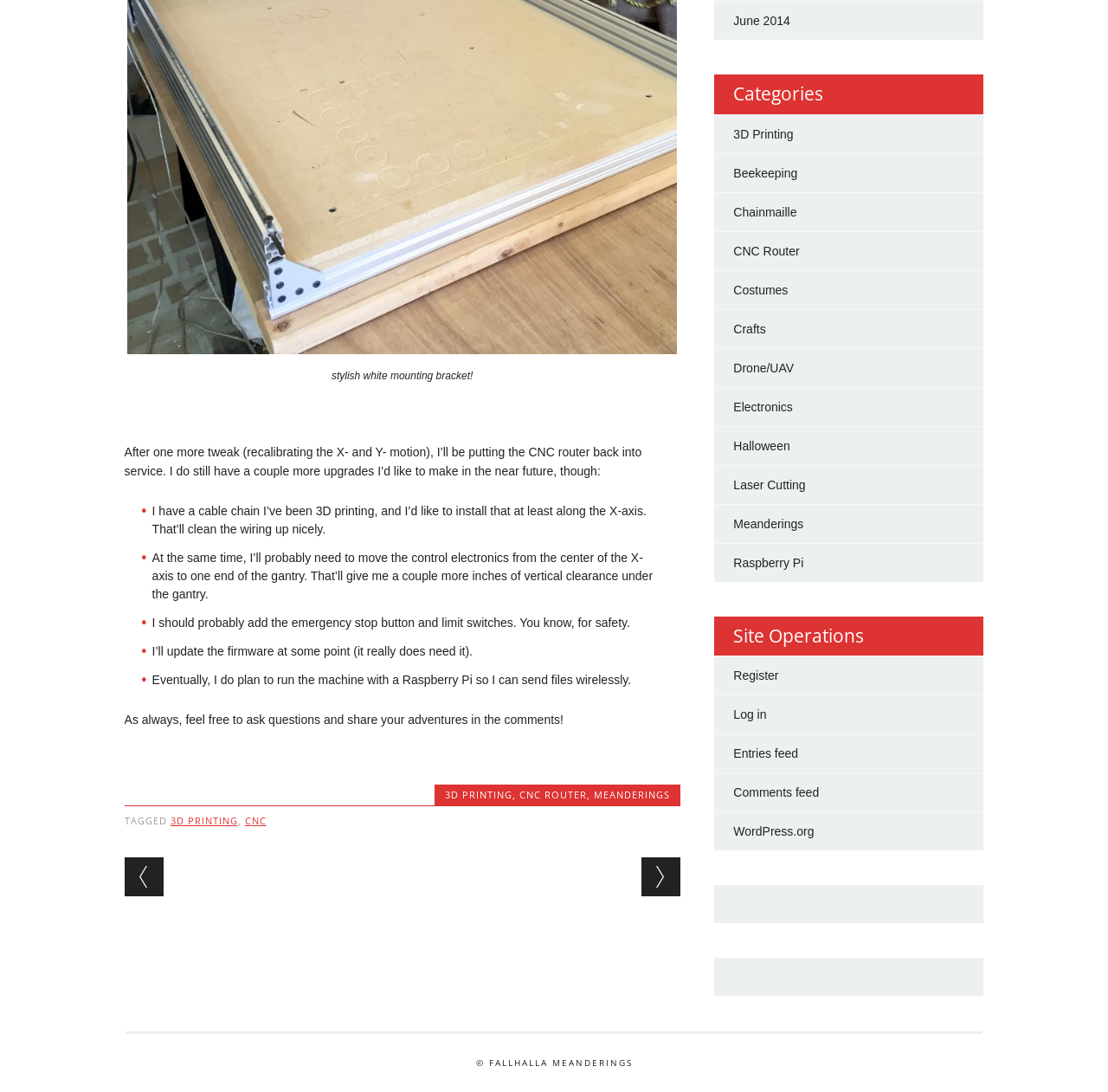What is the purpose of the emergency stop button?
Using the picture, provide a one-word or short phrase answer.

Safety